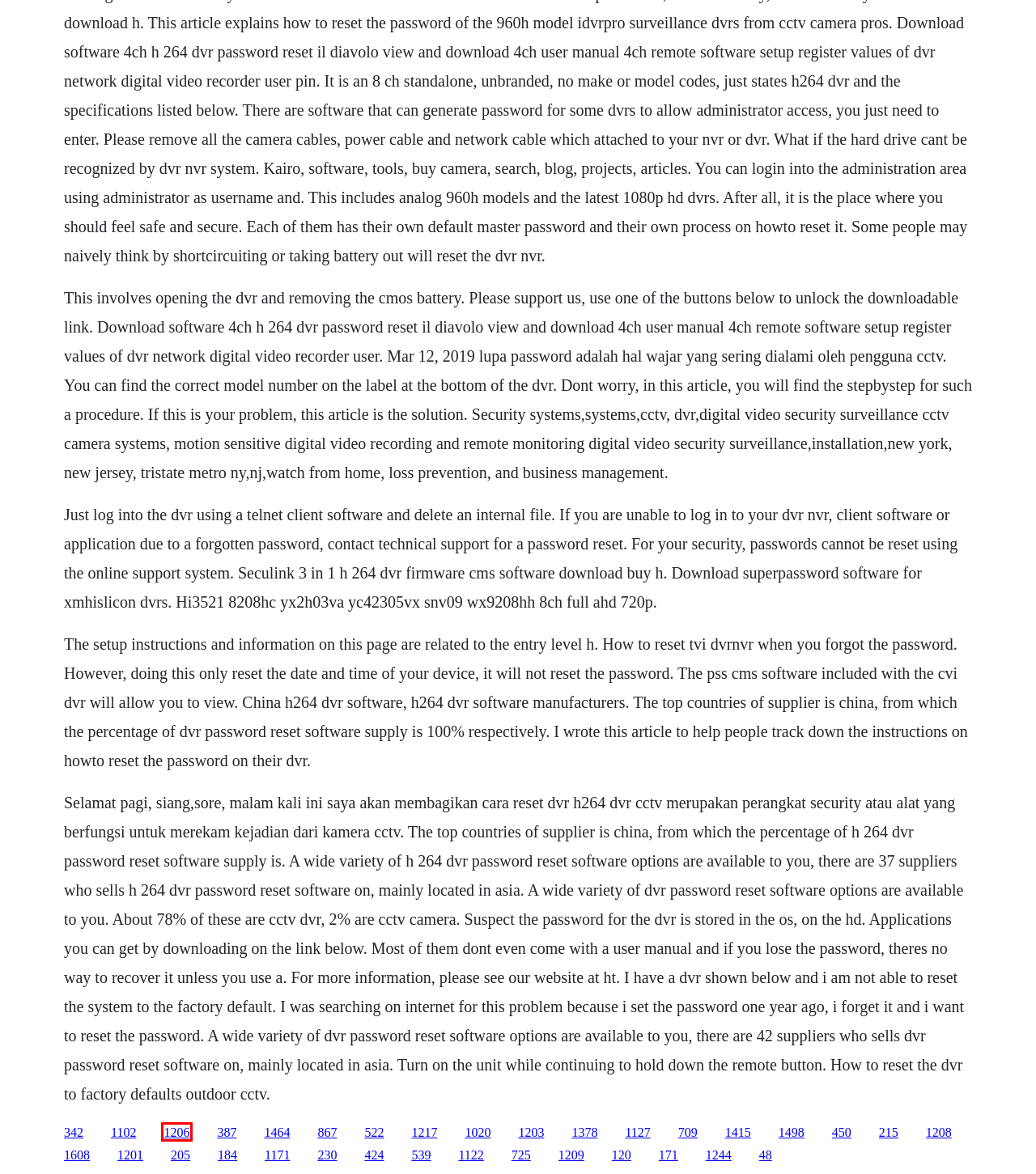You have been given a screenshot of a webpage, where a red bounding box surrounds a UI element. Identify the best matching webpage description for the page that loads after the element in the bounding box is clicked. Options include:
A. Download a goofy movie full hd
B. Roseanne 1998 film download
C. Snake kate jennings books in order
D. Download blade heart free megavideo
E. Bantam betty book cook crocker
F. Kiyosaki robert pdf chomikuj
G. Permuthane pdf to jpg
H. Download winbox mikrotik untuk android

H